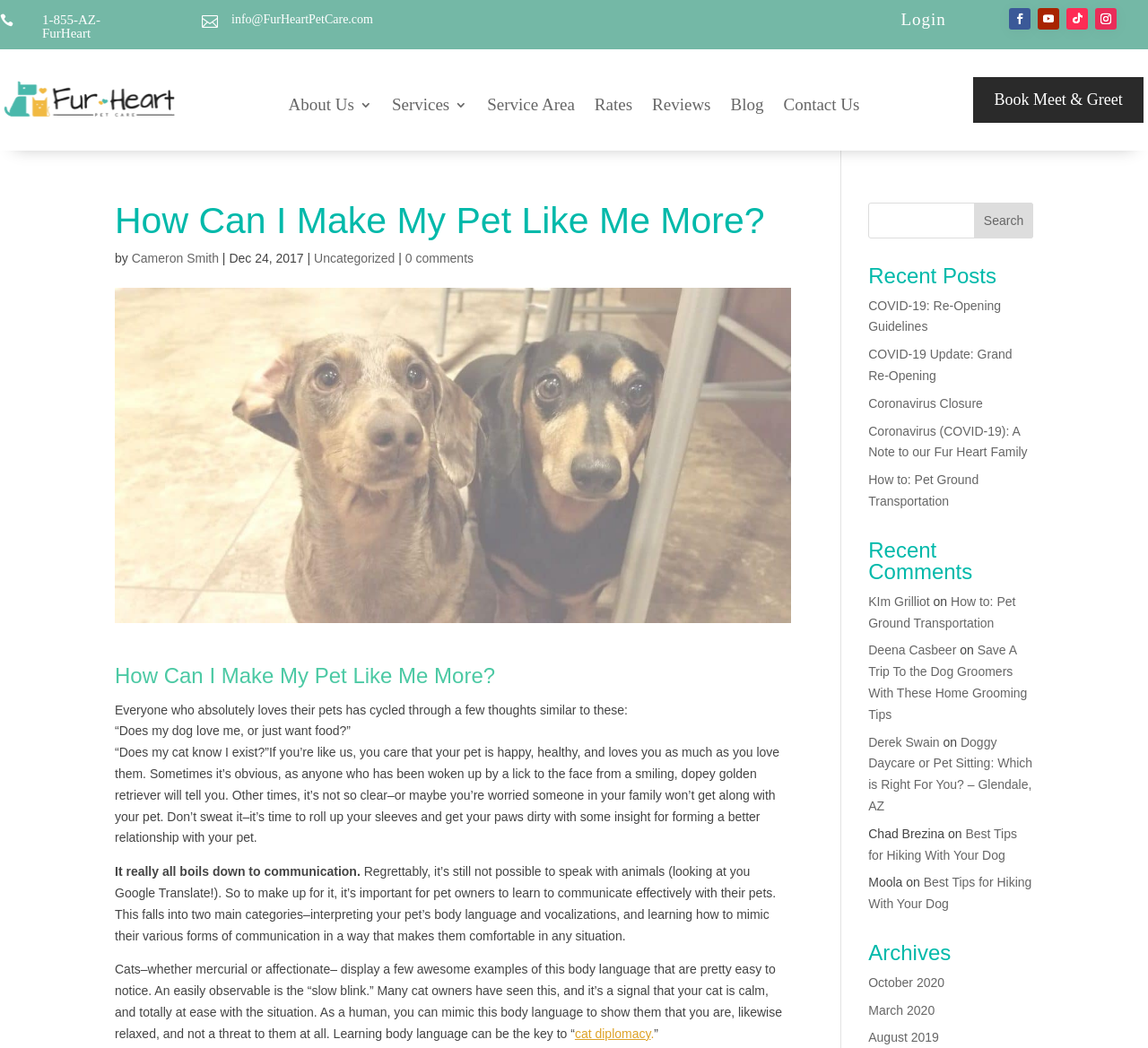What is the name of the author of the blog post?
Provide a detailed answer to the question using information from the image.

The name of the author can be found in the main content area of the webpage, below the title of the blog post, inside a link element.